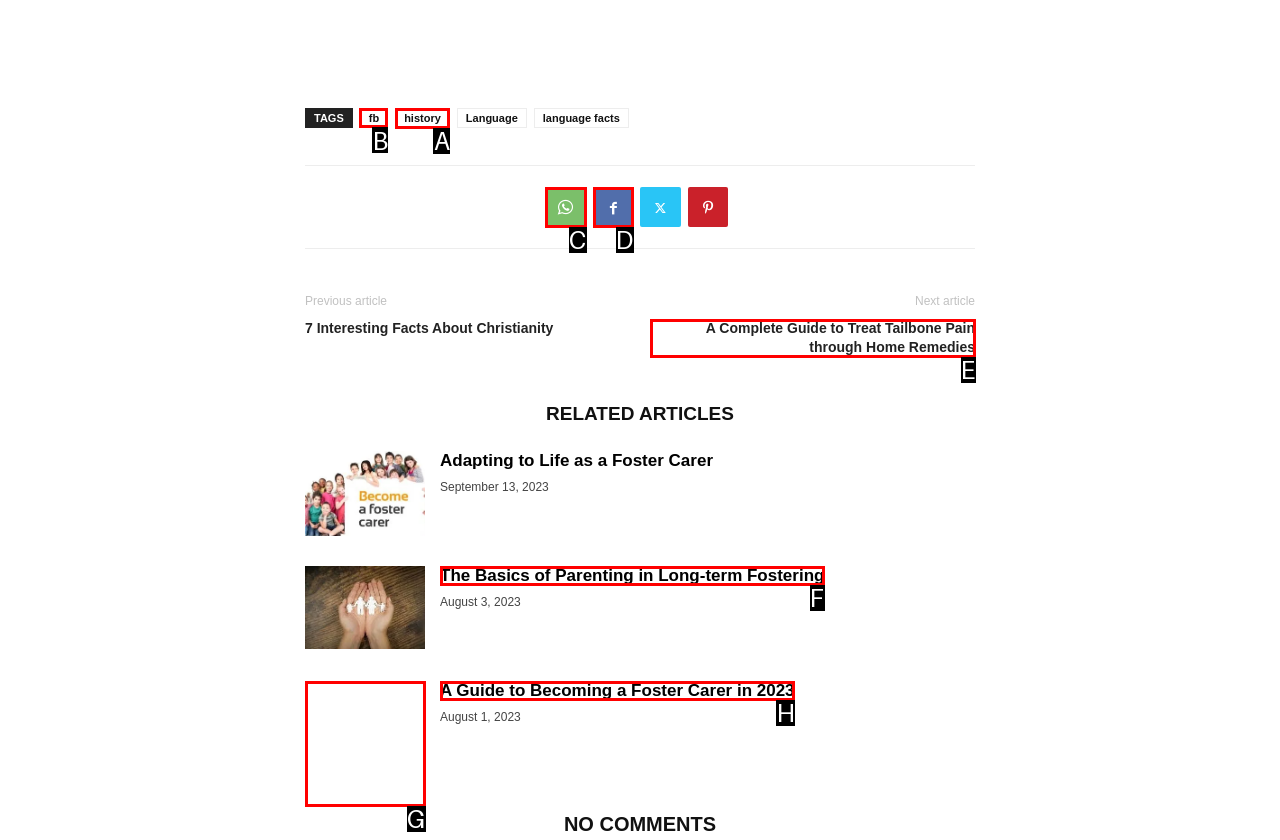Determine which HTML element should be clicked to carry out the following task: click on the fb link Respond with the letter of the appropriate option.

B